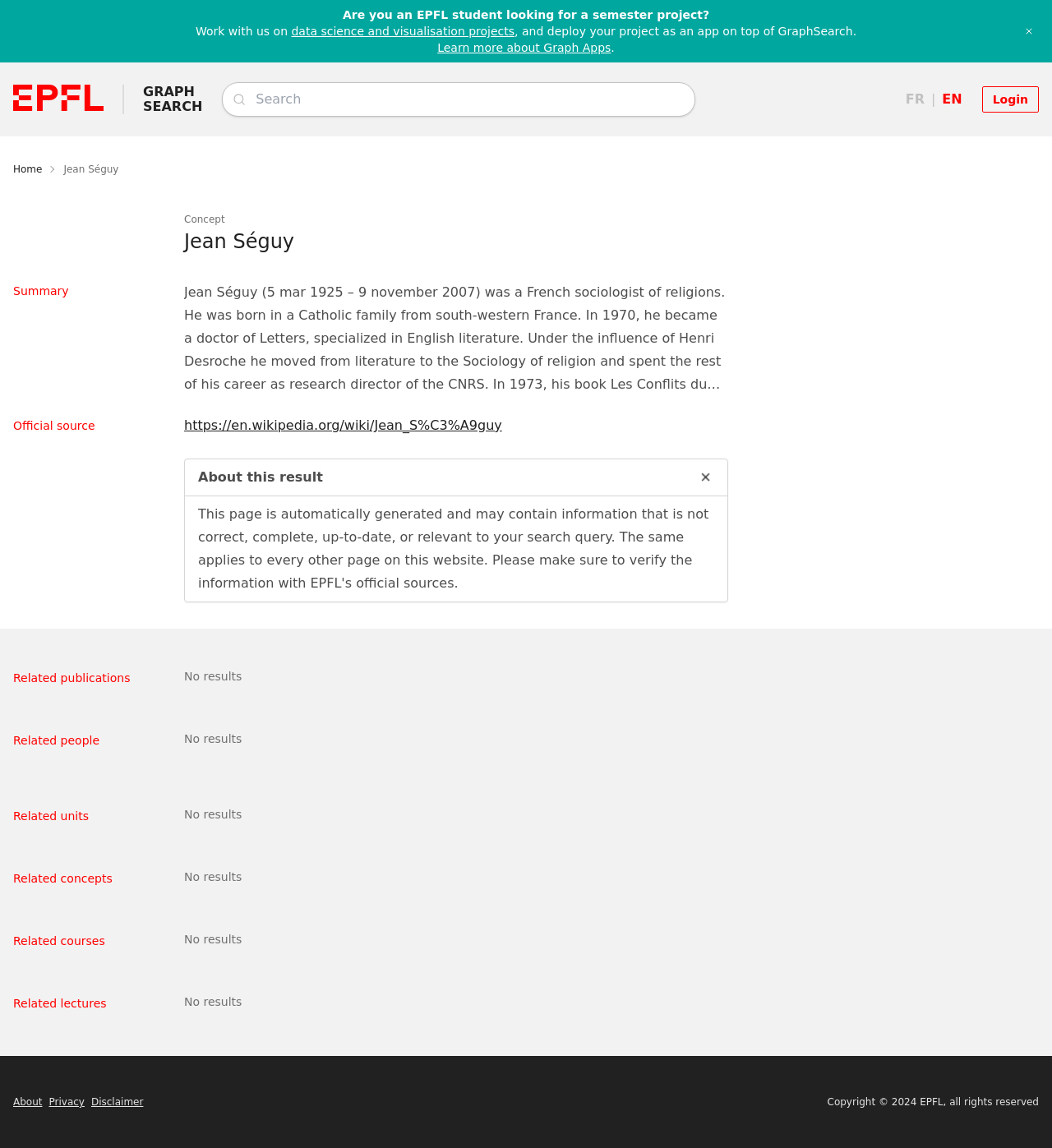Using the image as a reference, answer the following question in as much detail as possible:
Is there a search function on the webpage?

The webpage has a combobox element with the label 'Search', indicating that there is a search function on the webpage. The combobox also has an autocomplete feature, suggesting that the search function is interactive.